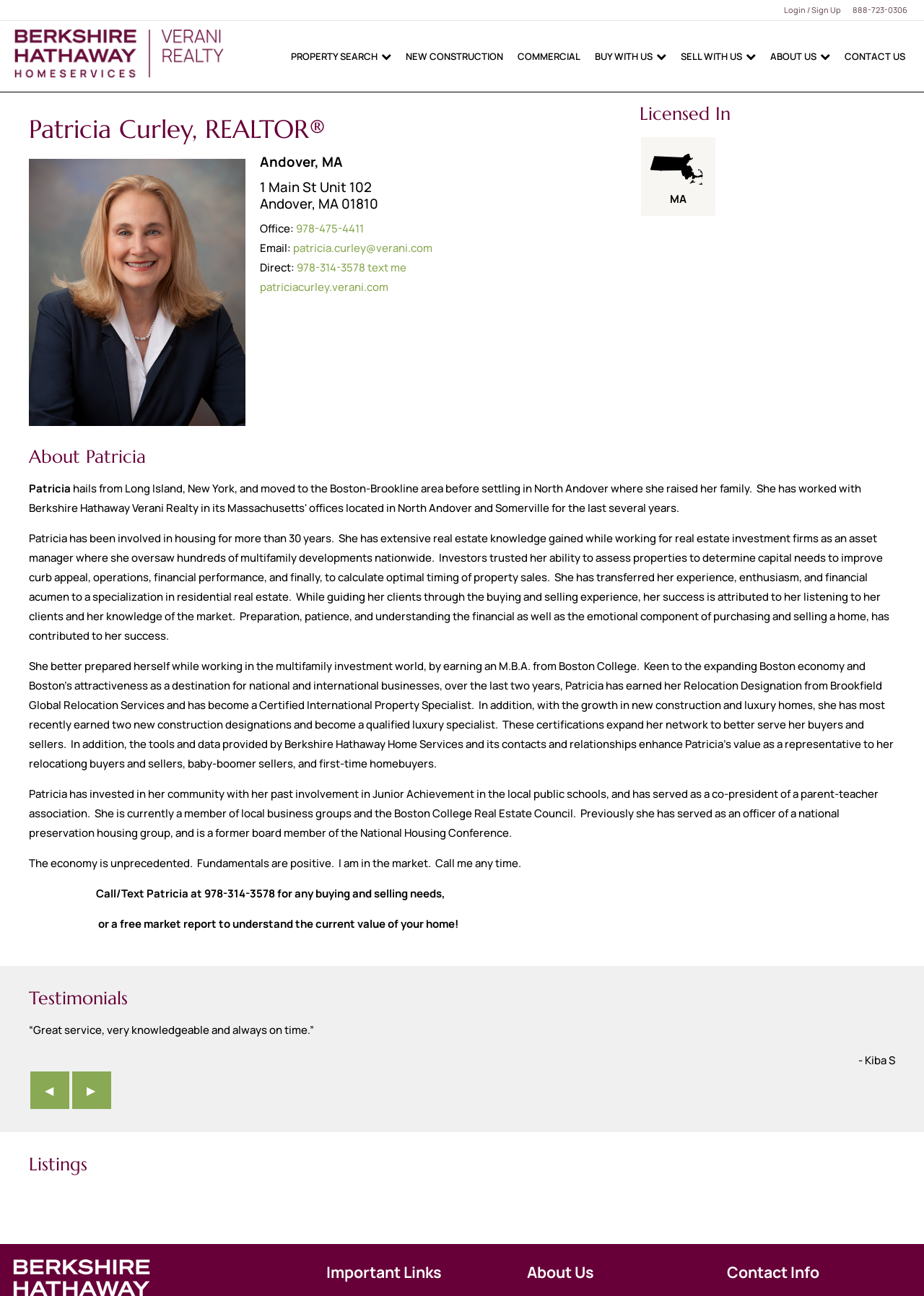What is the name of the real estate company Patricia Curley is affiliated with?
Please look at the screenshot and answer using one word or phrase.

Berkshire Hathaway HomeServices Verani Realty